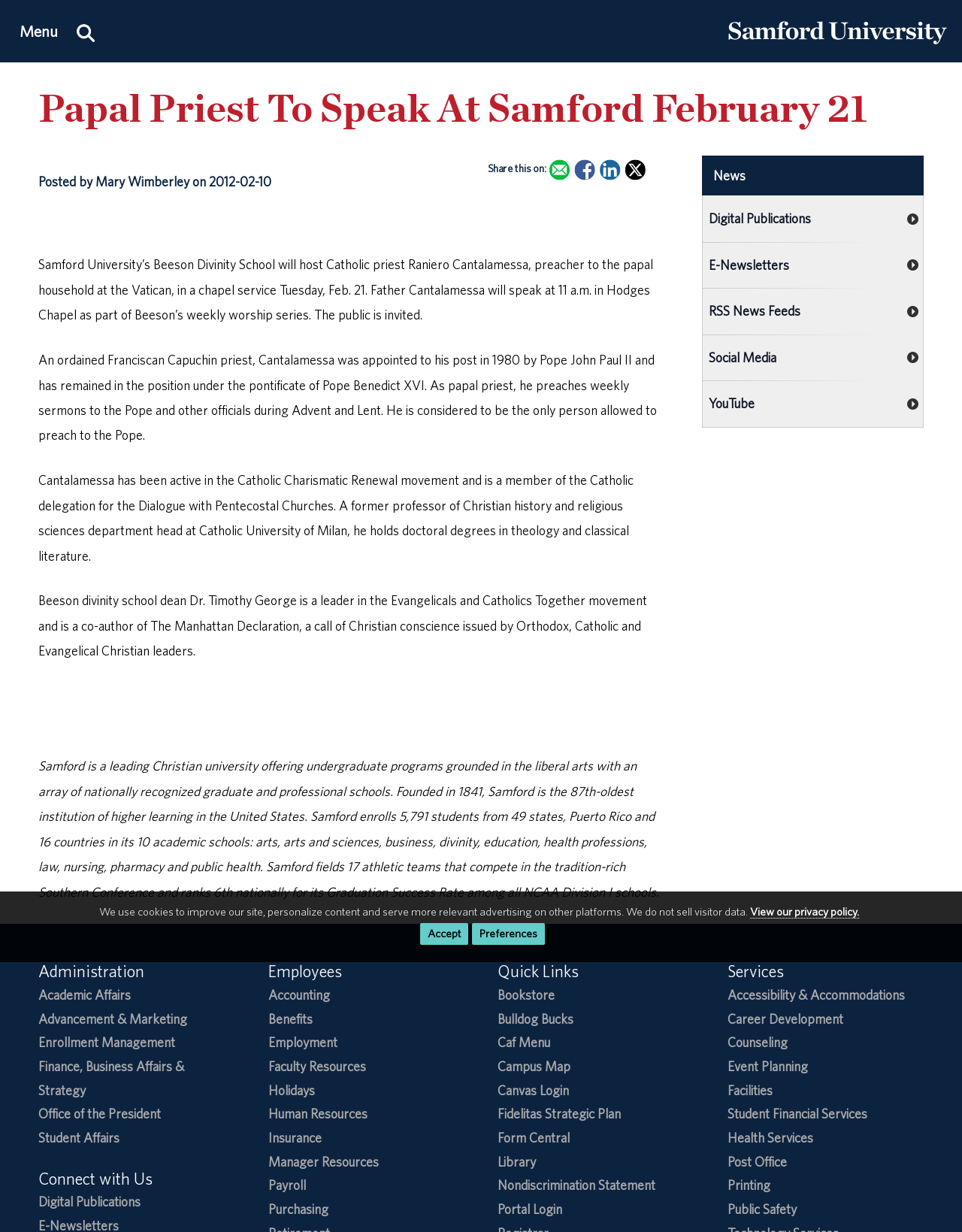Locate the bounding box coordinates of the element I should click to achieve the following instruction: "View news".

[0.73, 0.126, 0.96, 0.159]